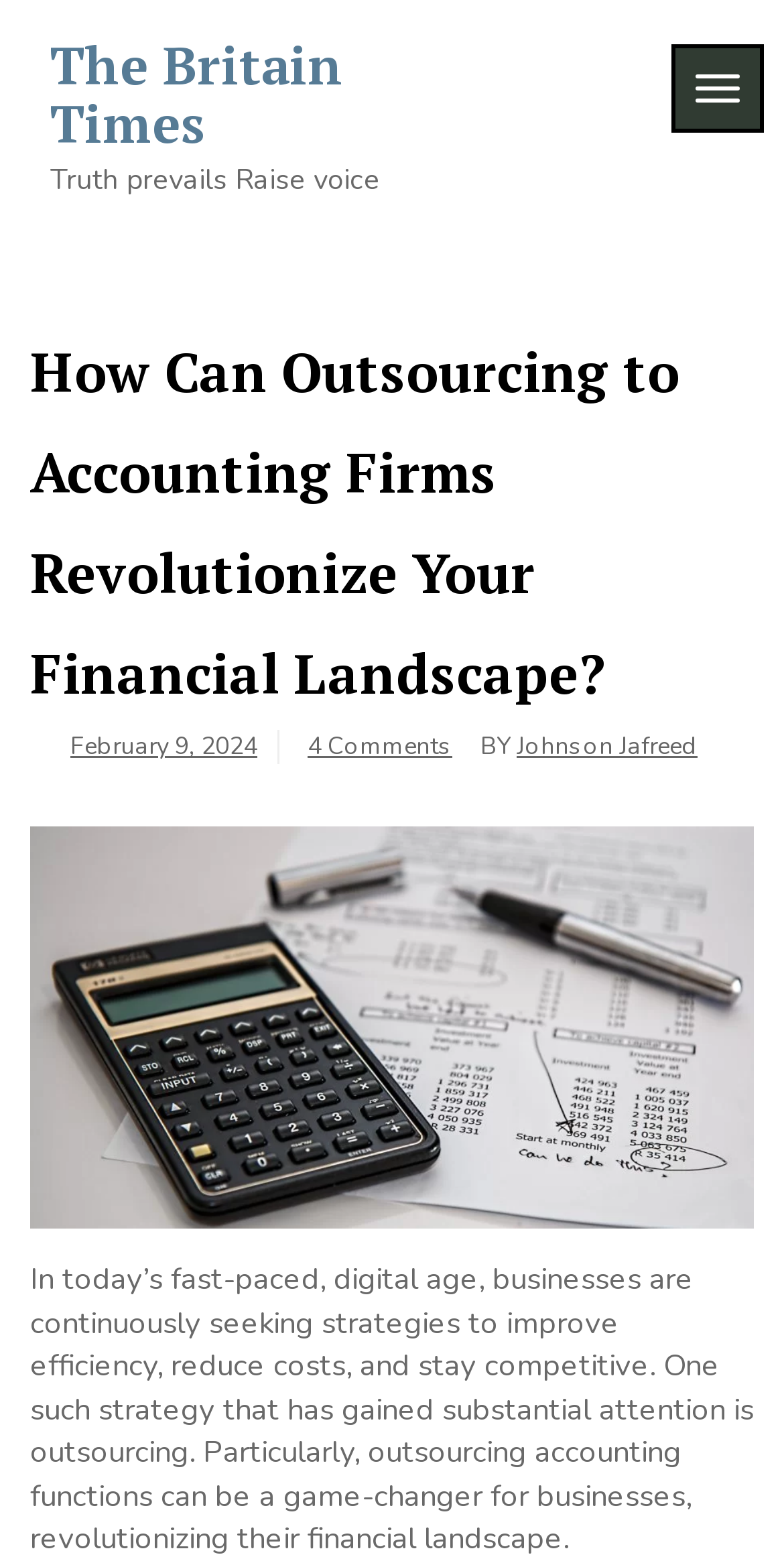Determine the bounding box for the UI element that matches this description: "4 Comments".

[0.392, 0.468, 0.577, 0.489]